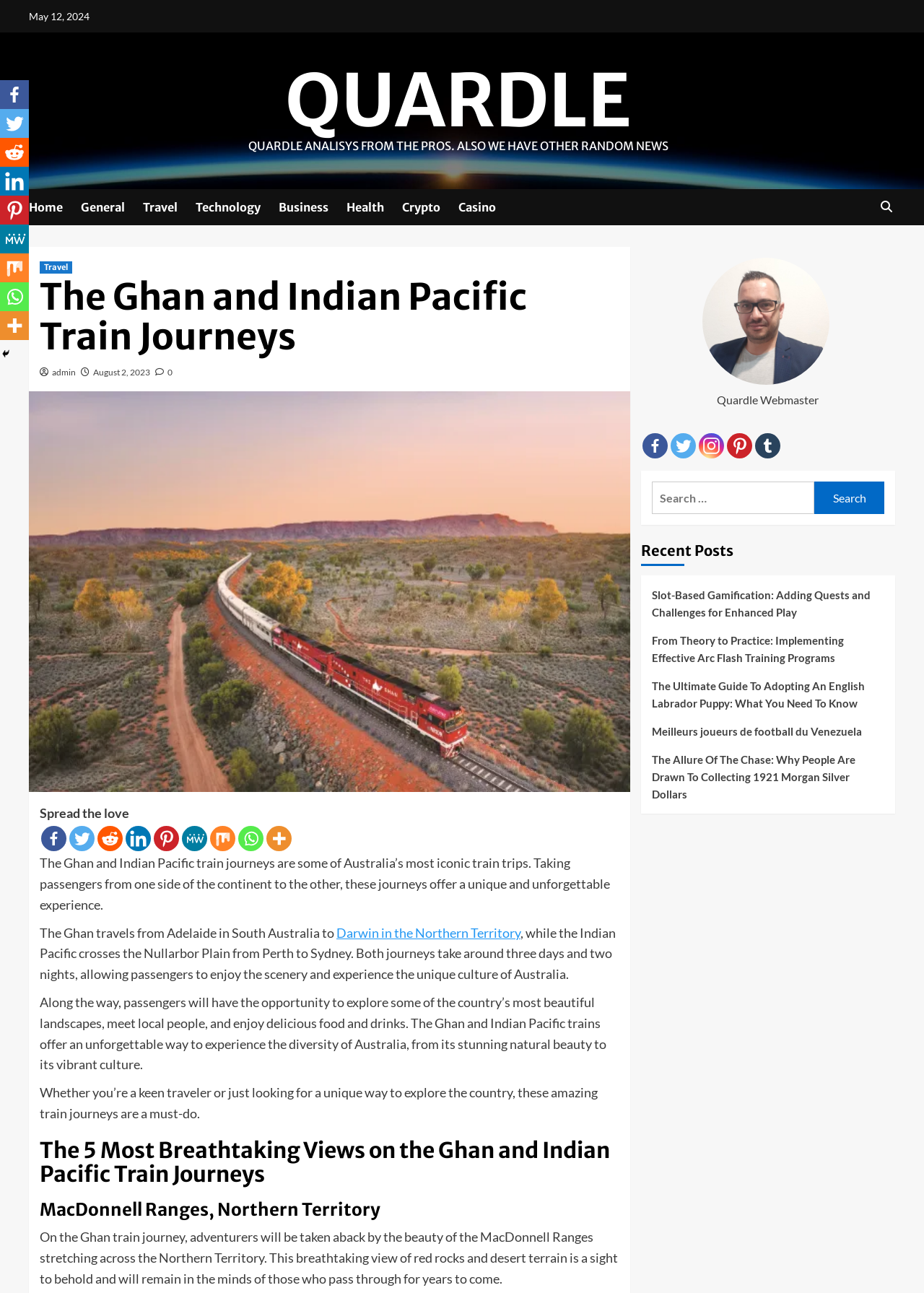How many days and nights do the train journeys take?
From the image, provide a succinct answer in one word or a short phrase.

Three days and two nights